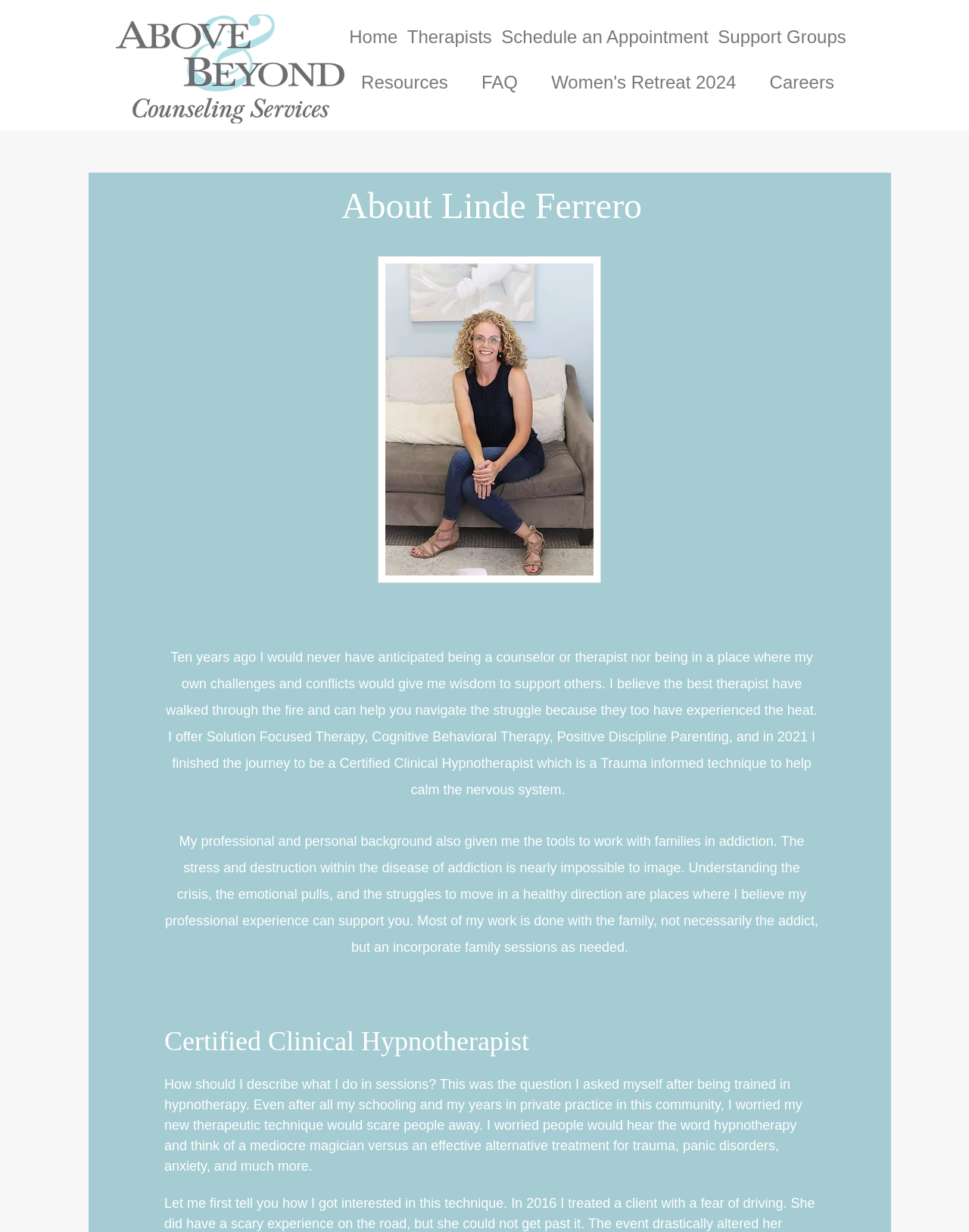Generate a thorough caption that explains the contents of the webpage.

The webpage is about Linde Ferrero, a therapist or counselor. At the top, there is a navigation menu with seven links: Home, Therapists, Schedule an Appointment, Support Groups, Resources, FAQ, and Careers. These links are aligned horizontally, with Home on the left and Careers on the right.

Below the navigation menu, there is a heading that reads "About Linde Ferrero". Underneath this heading, there is a paragraph of text that describes Linde Ferrero's background and experience as a therapist. The text explains how she has walked through personal challenges and conflicts, which gives her wisdom to support others. It also lists the types of therapies she offers, including Solution Focused Therapy, Cognitive Behavioral Therapy, and Certified Clinical Hypnotherapy.

Further down the page, there is another heading with no text, followed by a paragraph of text that discusses Linde Ferrero's experience working with families in addiction. The text describes the struggles and emotional pulls of addiction and how her professional experience can support families.

Below this, there is a heading that reads "Certified Clinical Hypnotherapist", followed by a paragraph of text that describes what Linde Ferrero does in her hypnotherapy sessions. The text explains how she was trained in hypnotherapy and how it can be an effective alternative treatment for trauma, panic disorders, anxiety, and more.